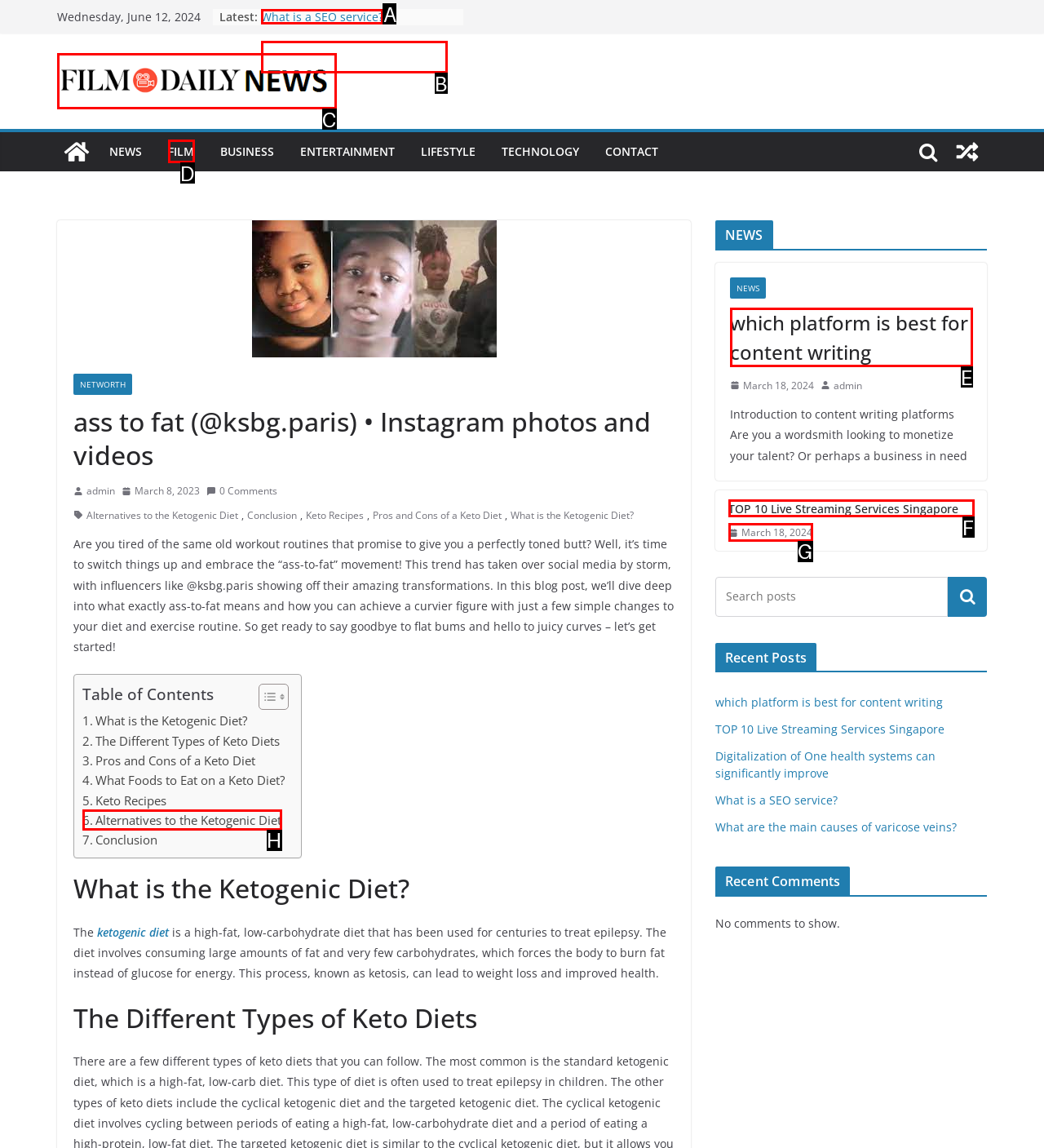Determine the HTML element to click for the instruction: Click on 'What is a SEO service?'.
Answer with the letter corresponding to the correct choice from the provided options.

A